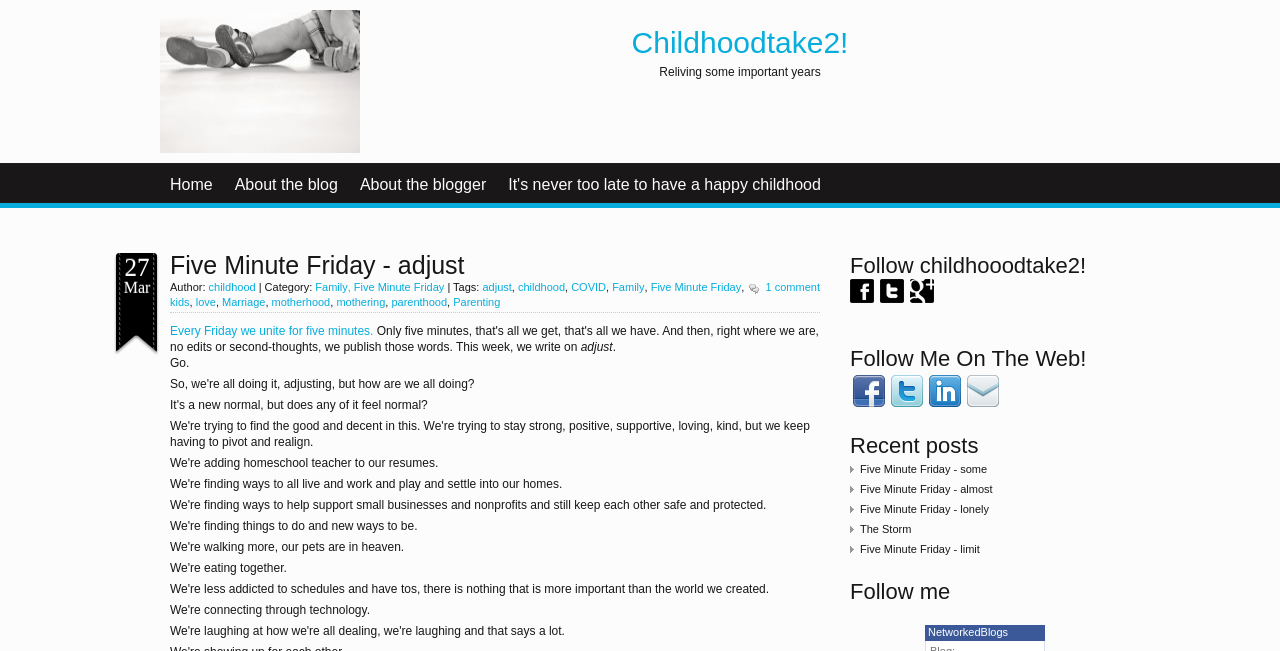Reply to the question below using a single word or brief phrase:
What is the author of the article 'Five Minute Friday - adjust'?

childhood